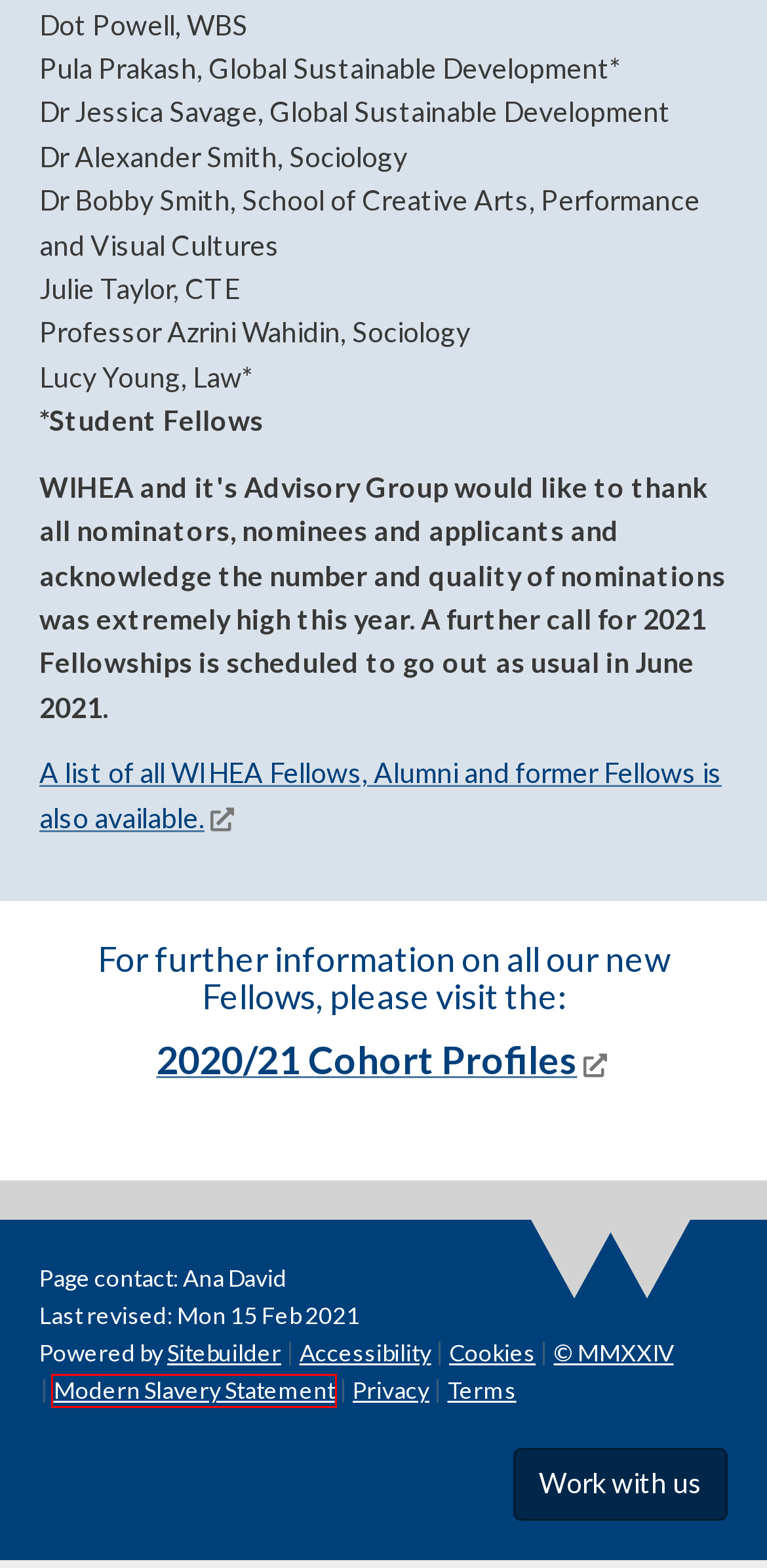Check out the screenshot of a webpage with a red rectangle bounding box. Select the best fitting webpage description that aligns with the new webpage after clicking the element inside the bounding box. Here are the candidates:
A. Use of cookies on warwick.ac.uk (Warwick web site)
B. Web accessibility - University of Warwick
C. WIHEA (Warwick International Higher Education Academy)
D. Modern Slavery Act
E. Career Opportunities
F. SiteBuilder - Web Publishing - IT Services
G. Privacy Notices
H. Welcome to the University of Warwick

D